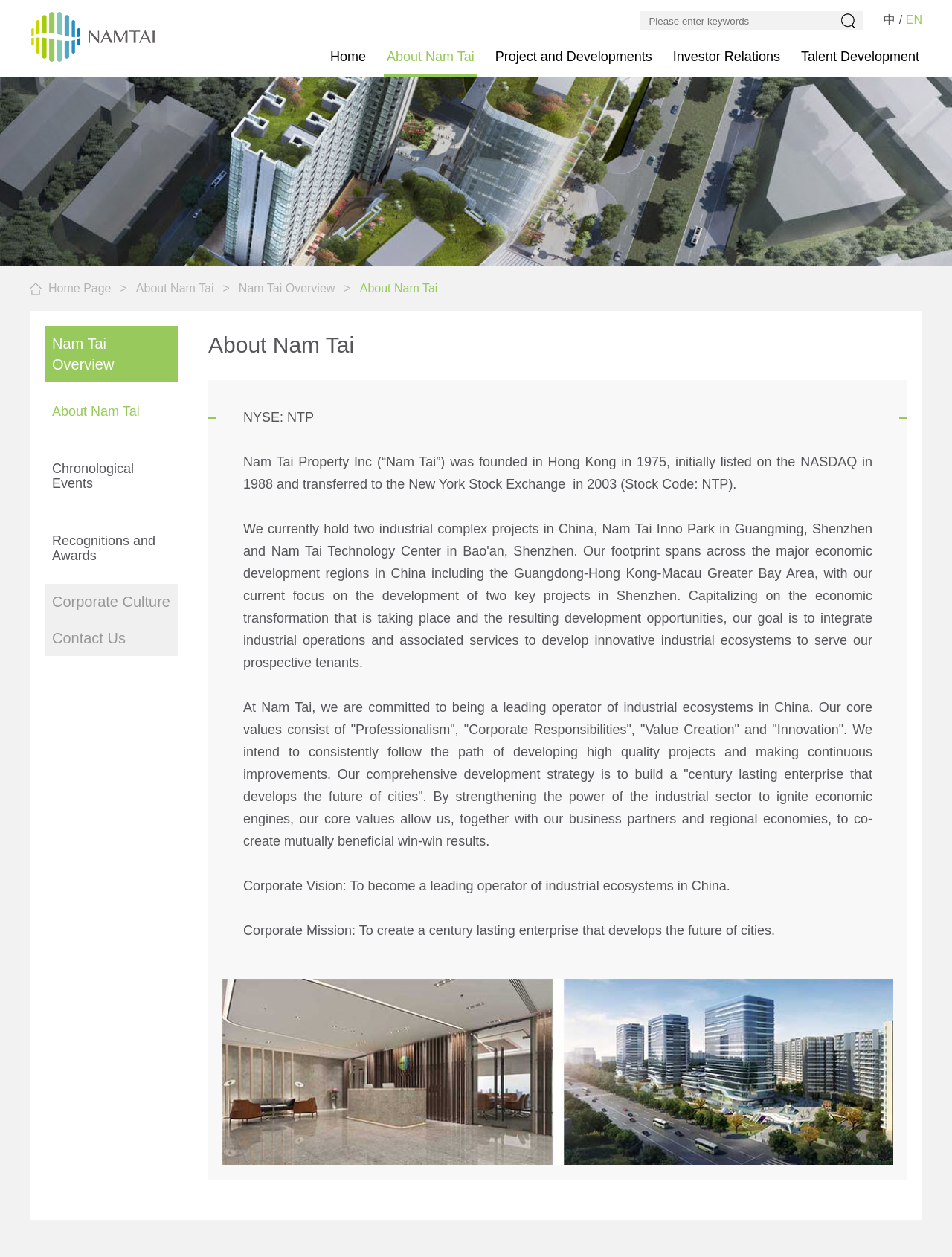Locate the bounding box coordinates of the element's region that should be clicked to carry out the following instruction: "Learn about Nam Tai Overview". The coordinates need to be four float numbers between 0 and 1, i.e., [left, top, right, bottom].

[0.047, 0.259, 0.188, 0.304]